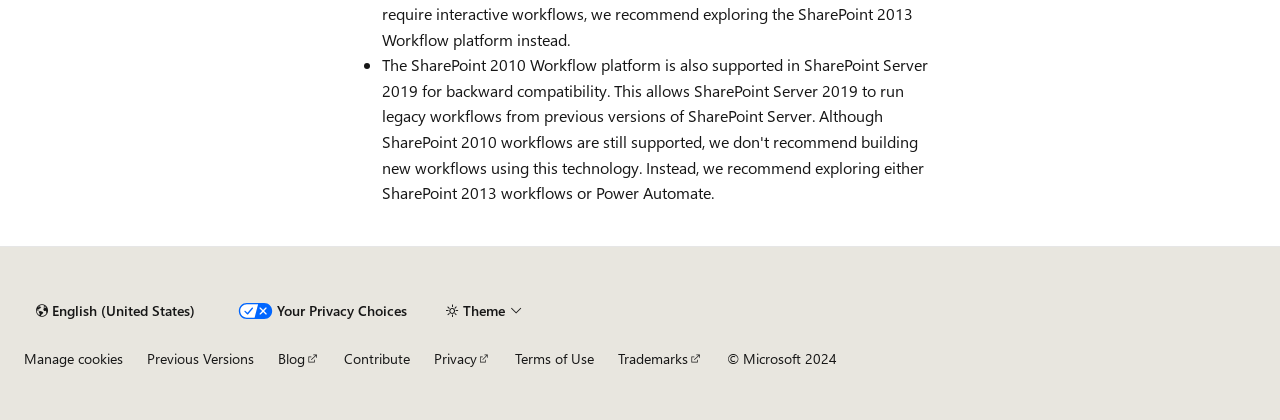What is the language currently set to?
From the image, respond using a single word or phrase.

English (United States)